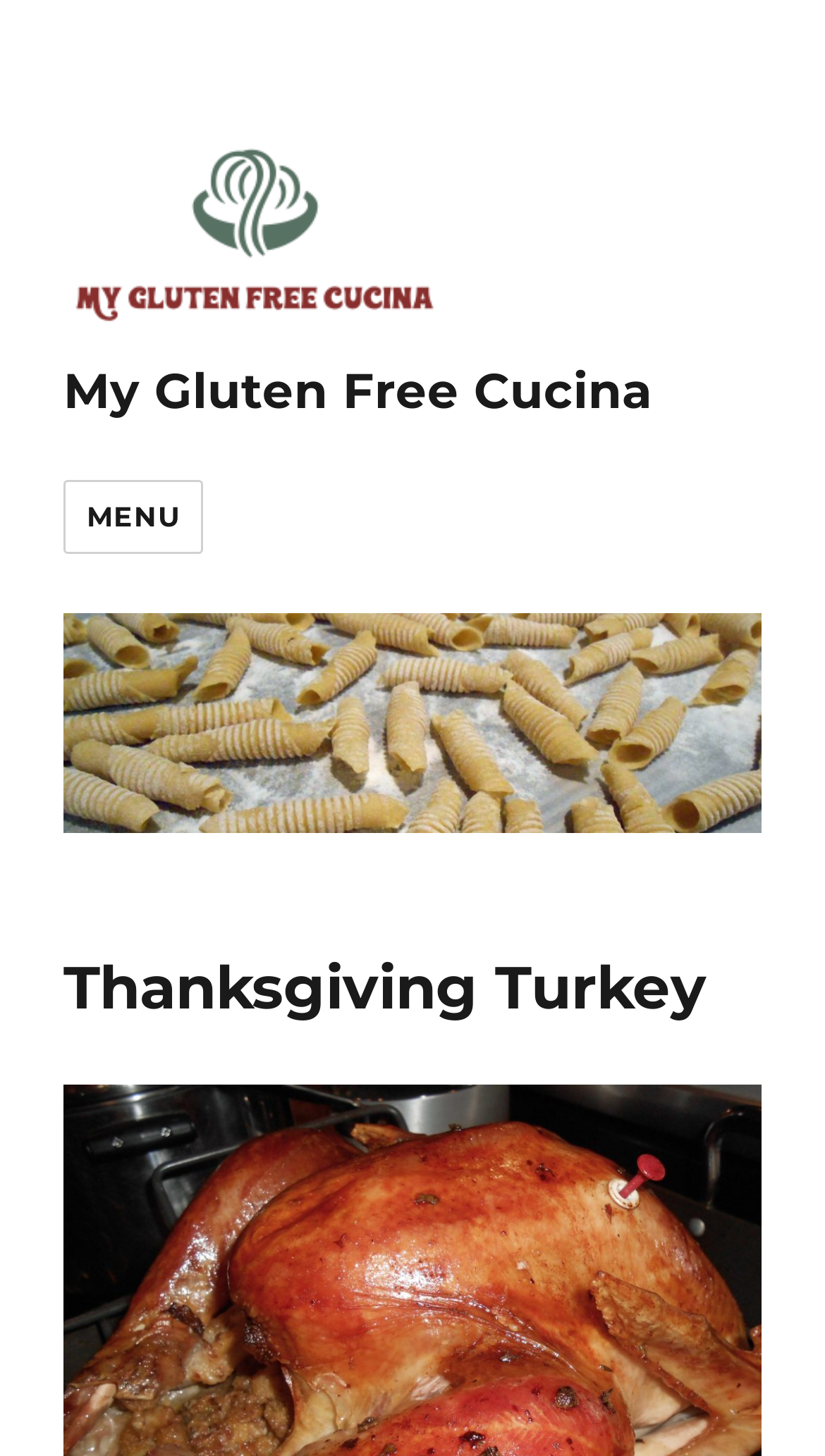Based on the element description: "parent_node: My Gluten Free Cucina", identify the UI element and provide its bounding box coordinates. Use four float numbers between 0 and 1, [left, top, right, bottom].

[0.077, 0.081, 0.79, 0.228]